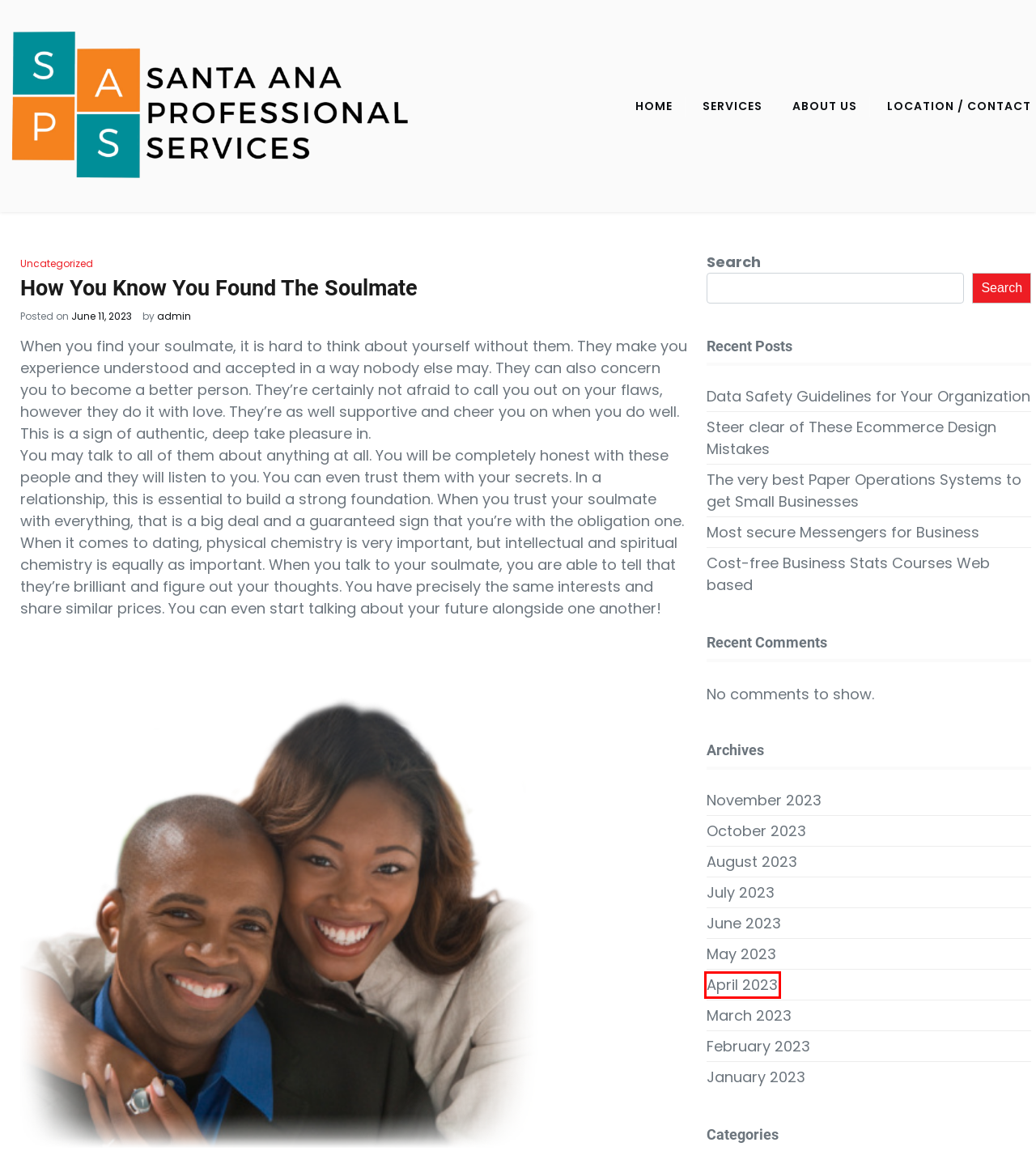You are provided with a screenshot of a webpage highlighting a UI element with a red bounding box. Choose the most suitable webpage description that matches the new page after clicking the element in the bounding box. Here are the candidates:
A. November 2023 – Santa Ana Professional Services
B. April 2023 – Santa Ana Professional Services
C. March 2023 – Santa Ana Professional Services
D. May 2023 – Santa Ana Professional Services
E. Cost-free Business Stats Courses Web based – Santa Ana Professional Services
F. Data Safety Guidelines for Your Organization – Santa Ana Professional Services
G. Most secure Messengers for Business – Santa Ana Professional Services
H. admin – Santa Ana Professional Services

B